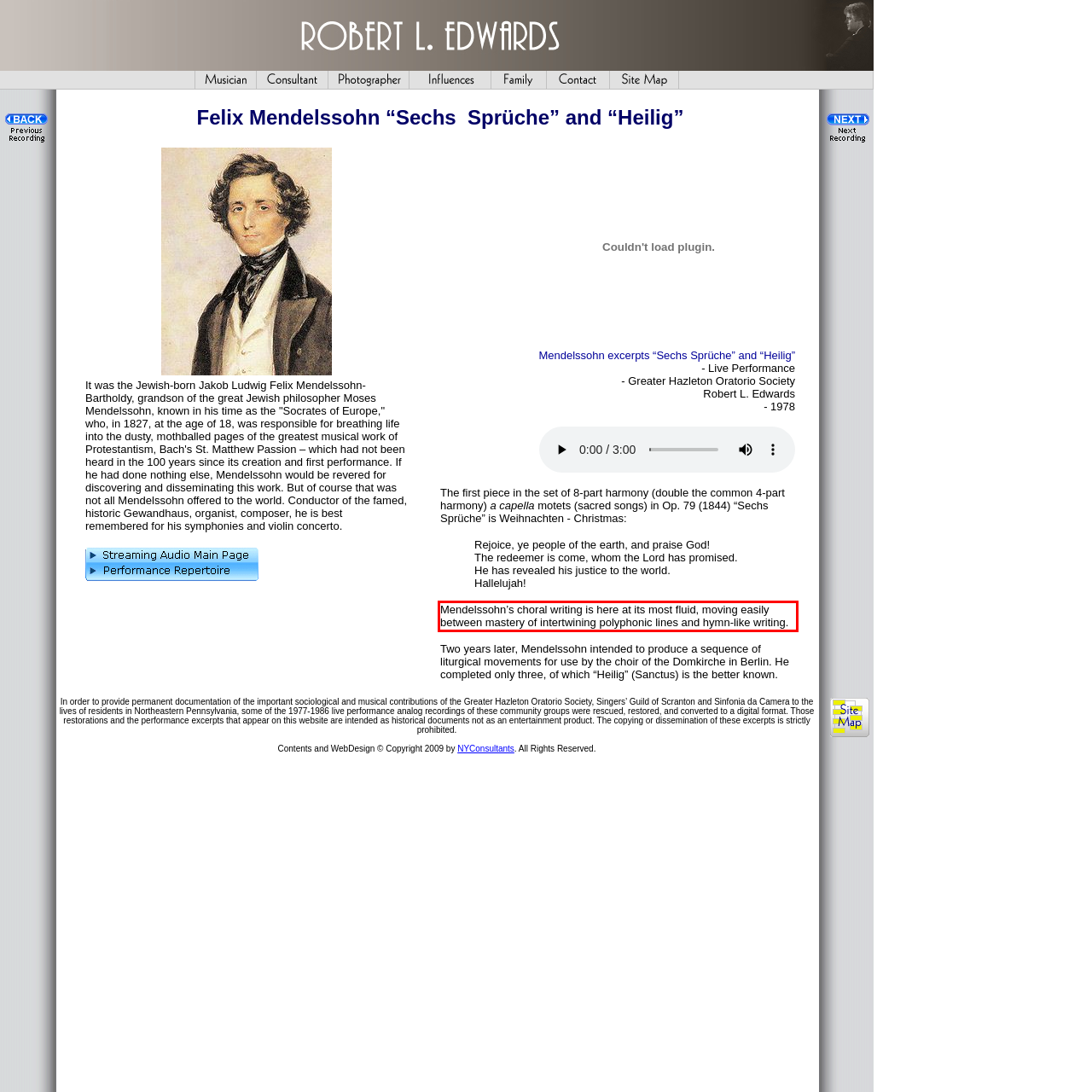You have a screenshot of a webpage where a UI element is enclosed in a red rectangle. Perform OCR to capture the text inside this red rectangle.

Mendelssohn’s choral writing is here at its most fluid, moving easily between mastery of intertwining polyphonic lines and hymn-like writing.